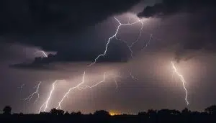What can be seen at the bottom of the image?
Give a one-word or short-phrase answer derived from the screenshot.

Trees